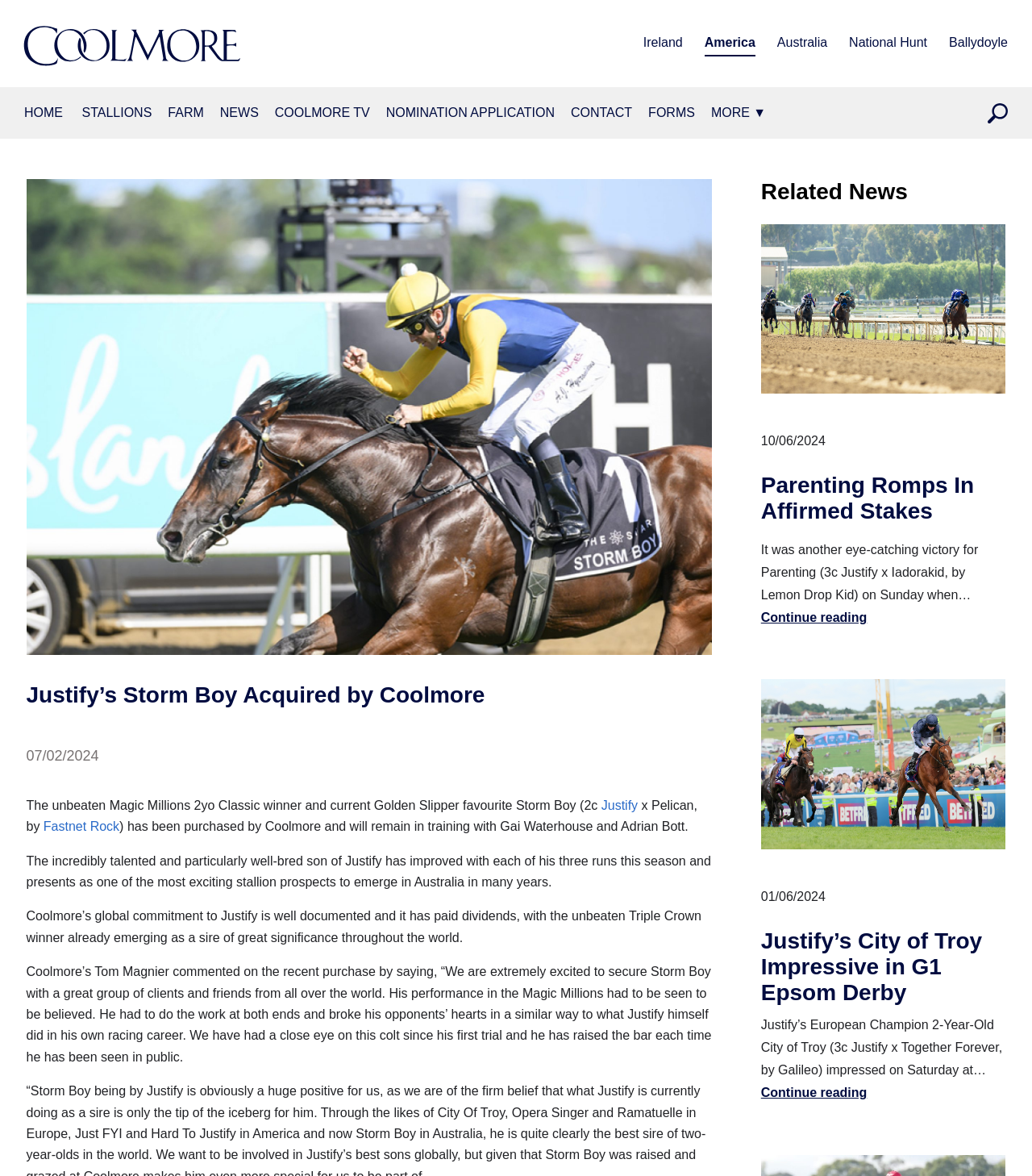What is the name of the horse in the main image?
Use the image to answer the question with a single word or phrase.

Storm Boy